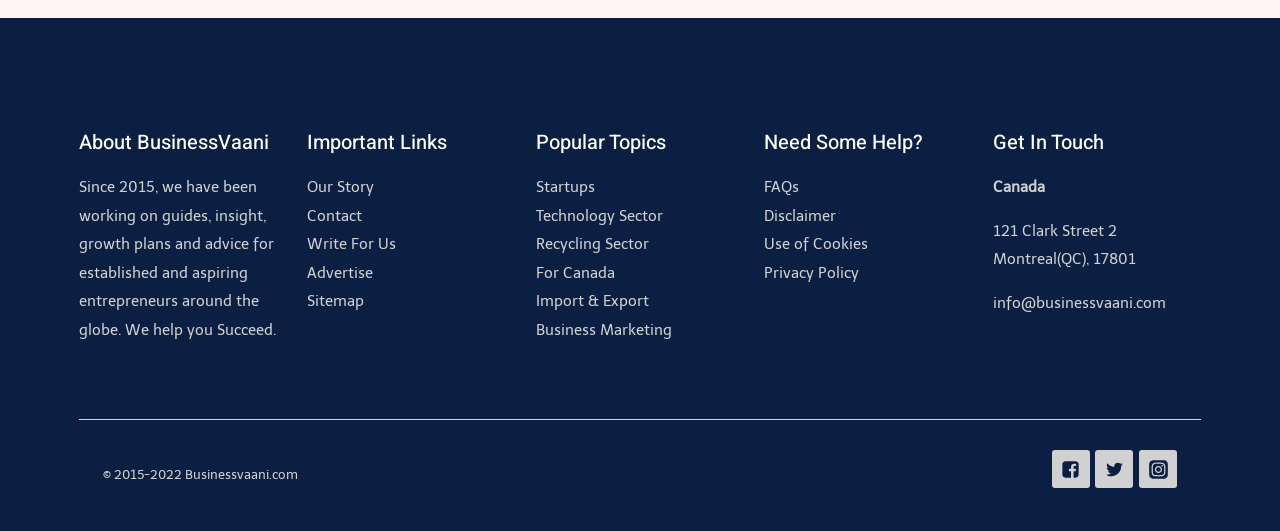What is the purpose of BusinessVaani?
Using the image as a reference, deliver a detailed and thorough answer to the question.

Based on the static text 'Since 2015, we have been working on guides, insight, growth plans and advice for established and aspiring entrepreneurs around the globe. We help you Succeed.', it can be inferred that the purpose of BusinessVaani is to provide guides and advice for entrepreneurs.